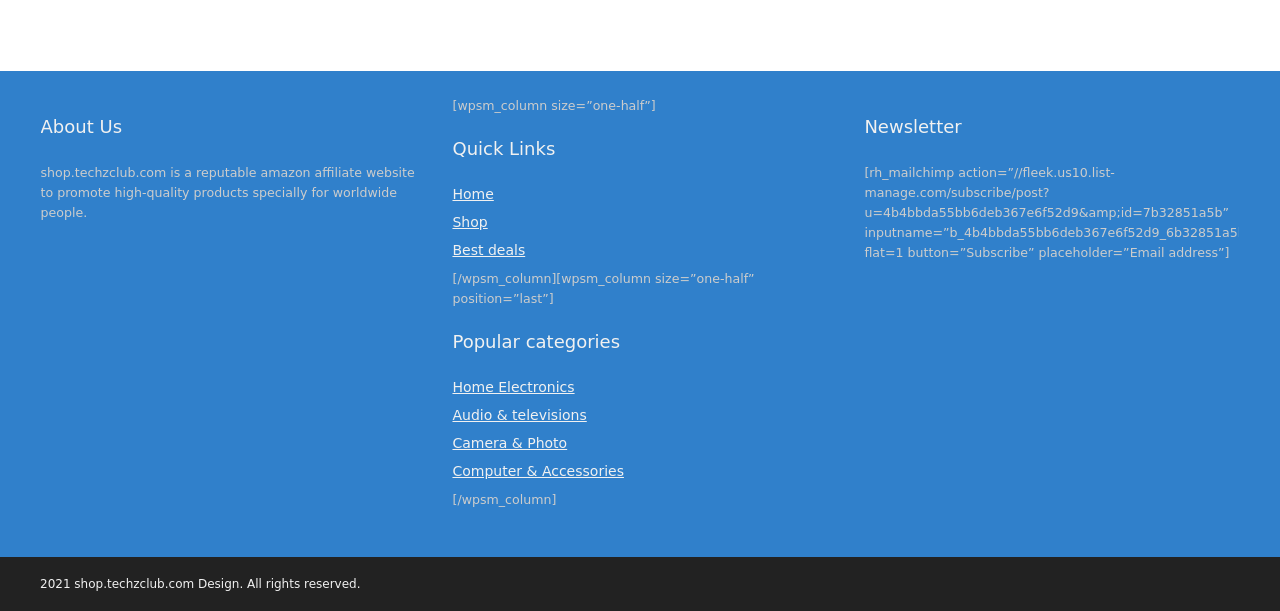Find the bounding box coordinates of the area that needs to be clicked in order to achieve the following instruction: "Subscribe to the newsletter". The coordinates should be specified as four float numbers between 0 and 1, i.e., [left, top, right, bottom].

[0.675, 0.27, 0.978, 0.426]